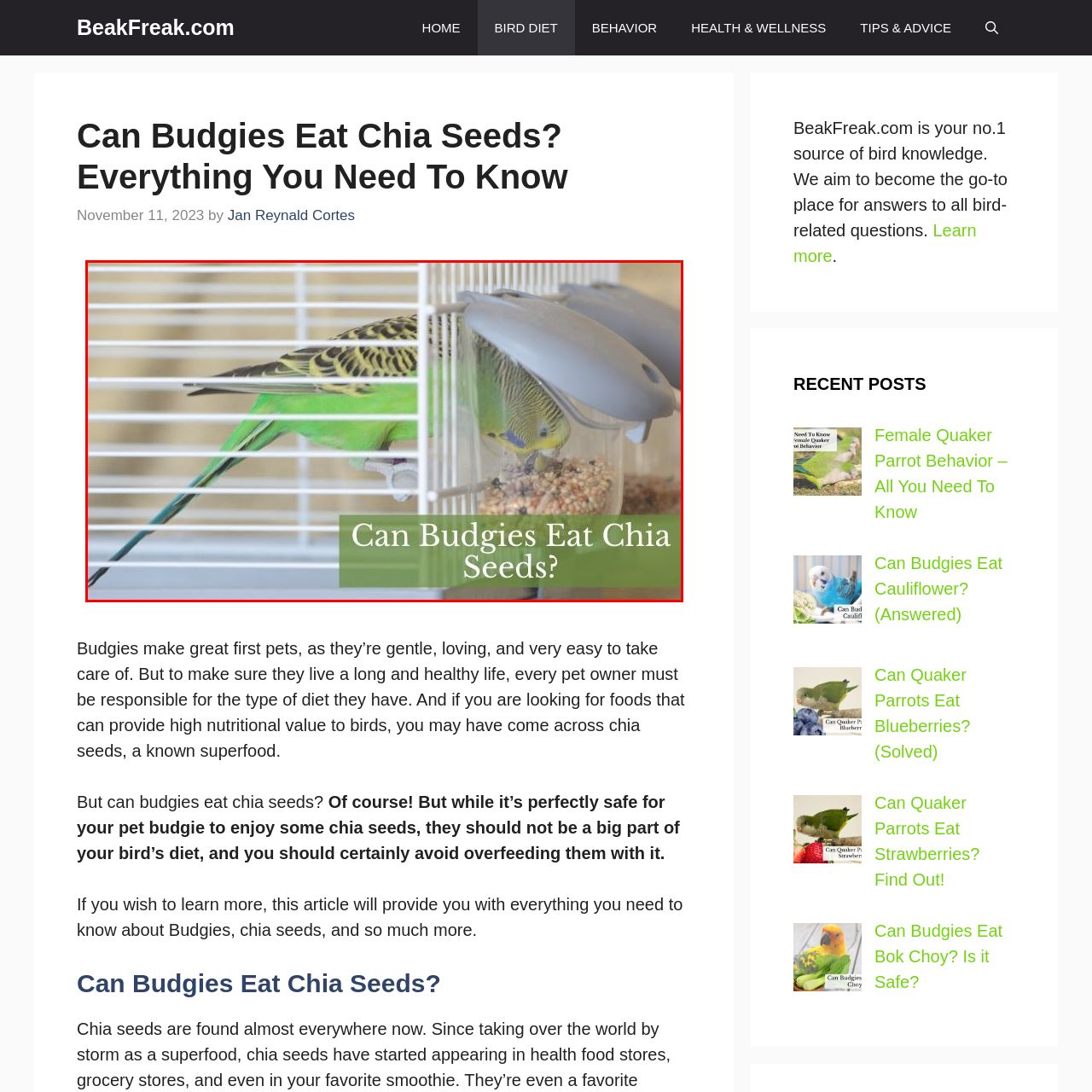Provide a comprehensive description of the image located within the red boundary.

In this image, a lively budgie is seen peering into a food dispenser as it enjoys a meal inside its cage. The striking combination of green and yellow plumage highlights the bird’s vibrant nature. This scene complements the accompanying text, “Can Budgies Eat Chia Seeds?”, inviting viewers to explore the dietary considerations for these popular pets. The image effectively underscores the importance of providing nutritious options for budgies, a topic that resonates with pet owners seeking to ensure their birds lead healthy lives.